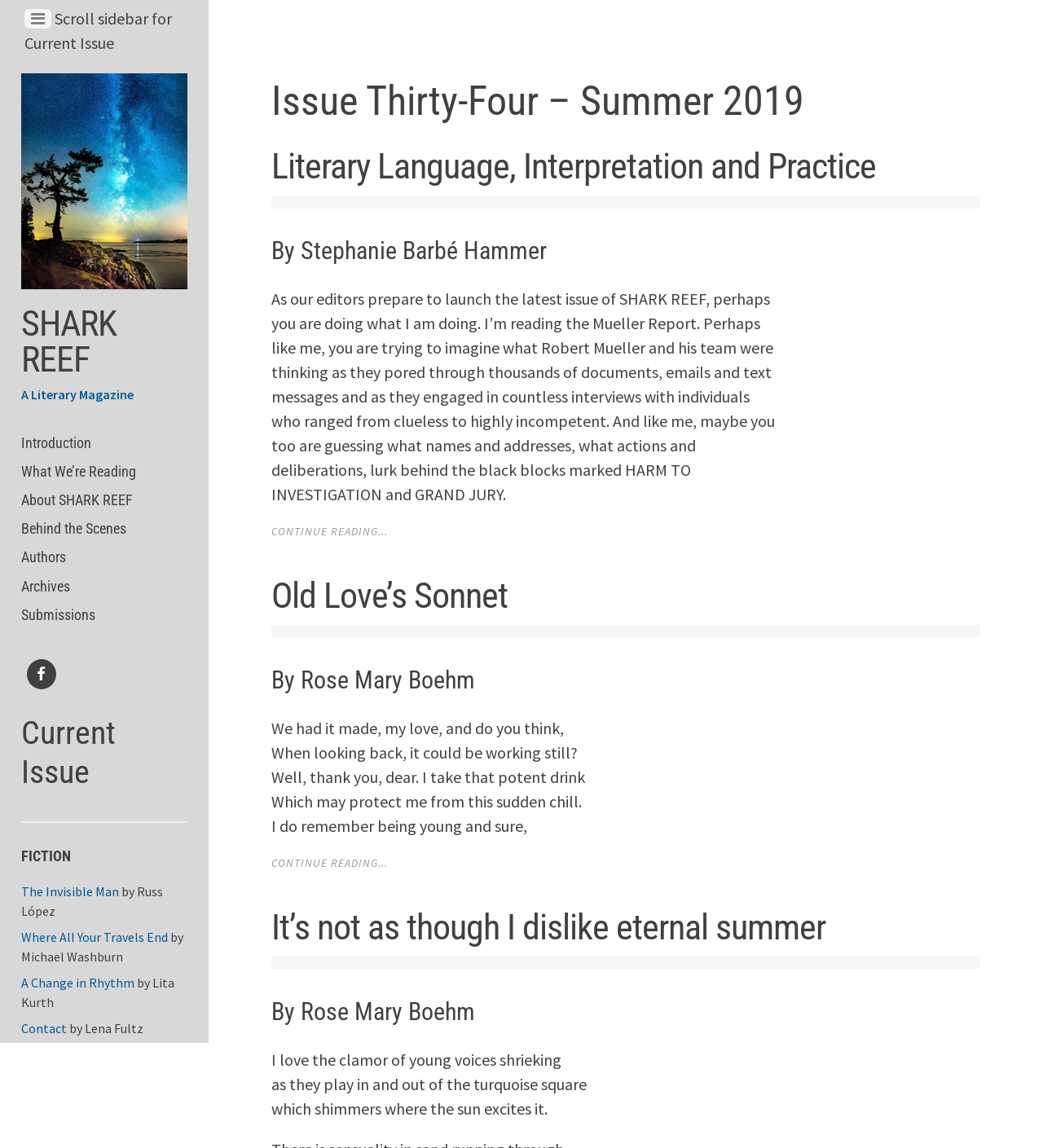Can you specify the bounding box coordinates for the region that should be clicked to fulfill this instruction: "View the current issue".

[0.023, 0.008, 0.049, 0.025]